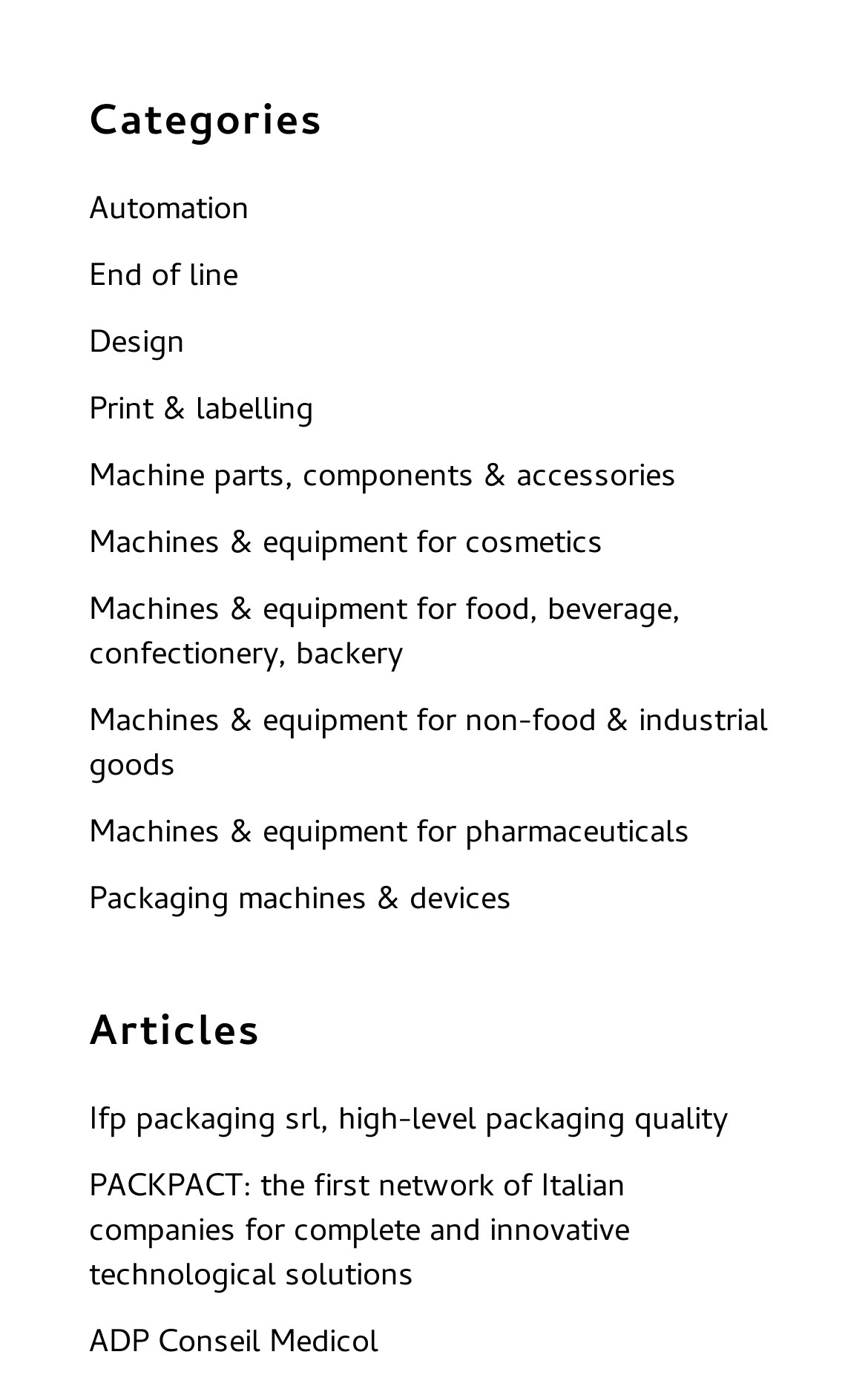Show the bounding box coordinates of the region that should be clicked to follow the instruction: "Read about PACKPACT."

[0.103, 0.842, 0.897, 0.938]